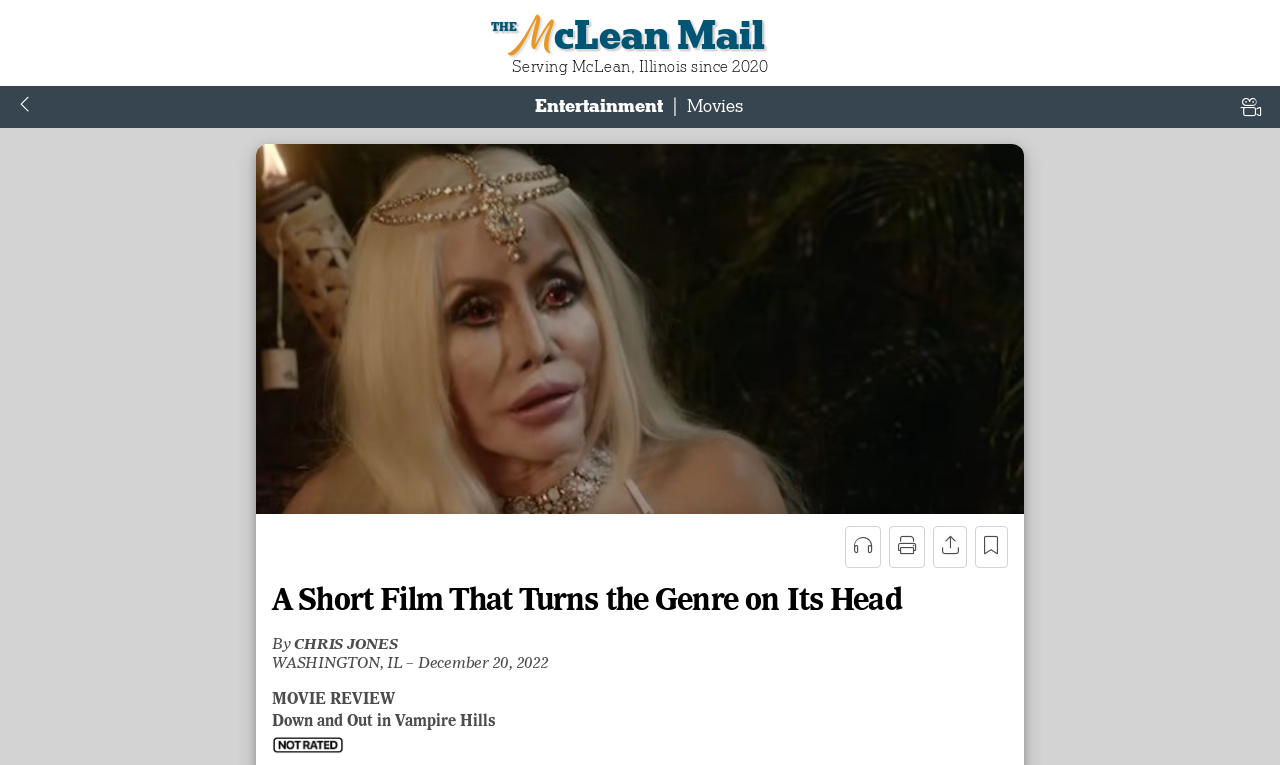Could you specify the bounding box coordinates for the clickable section to complete the following instruction: "Click on the THE McLean Mail link"?

[0.006, 0.005, 0.994, 0.068]